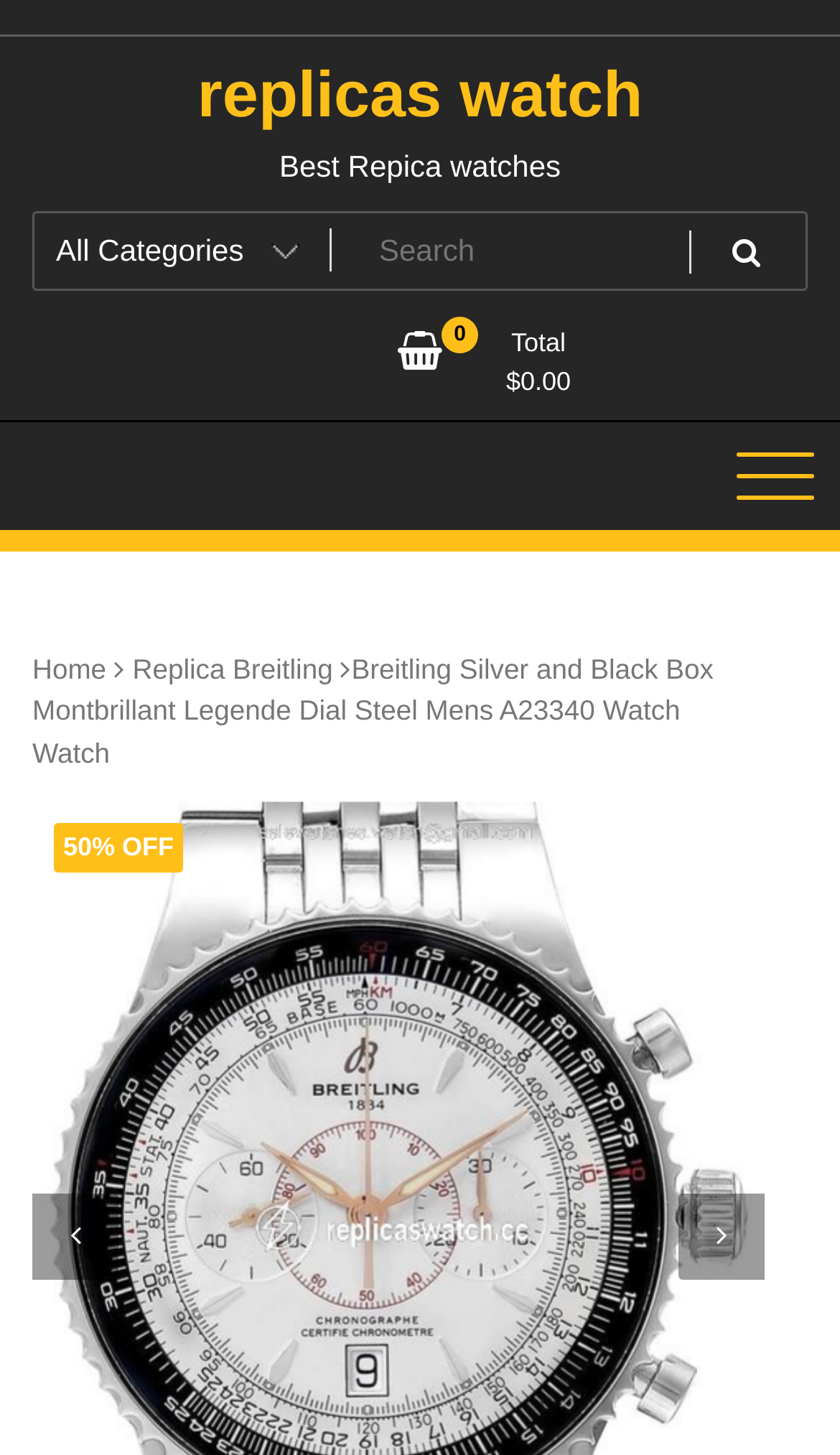Determine the bounding box coordinates of the region I should click to achieve the following instruction: "learn about titanium wheelchair". Ensure the bounding box coordinates are four float numbers between 0 and 1, i.e., [left, top, right, bottom].

None